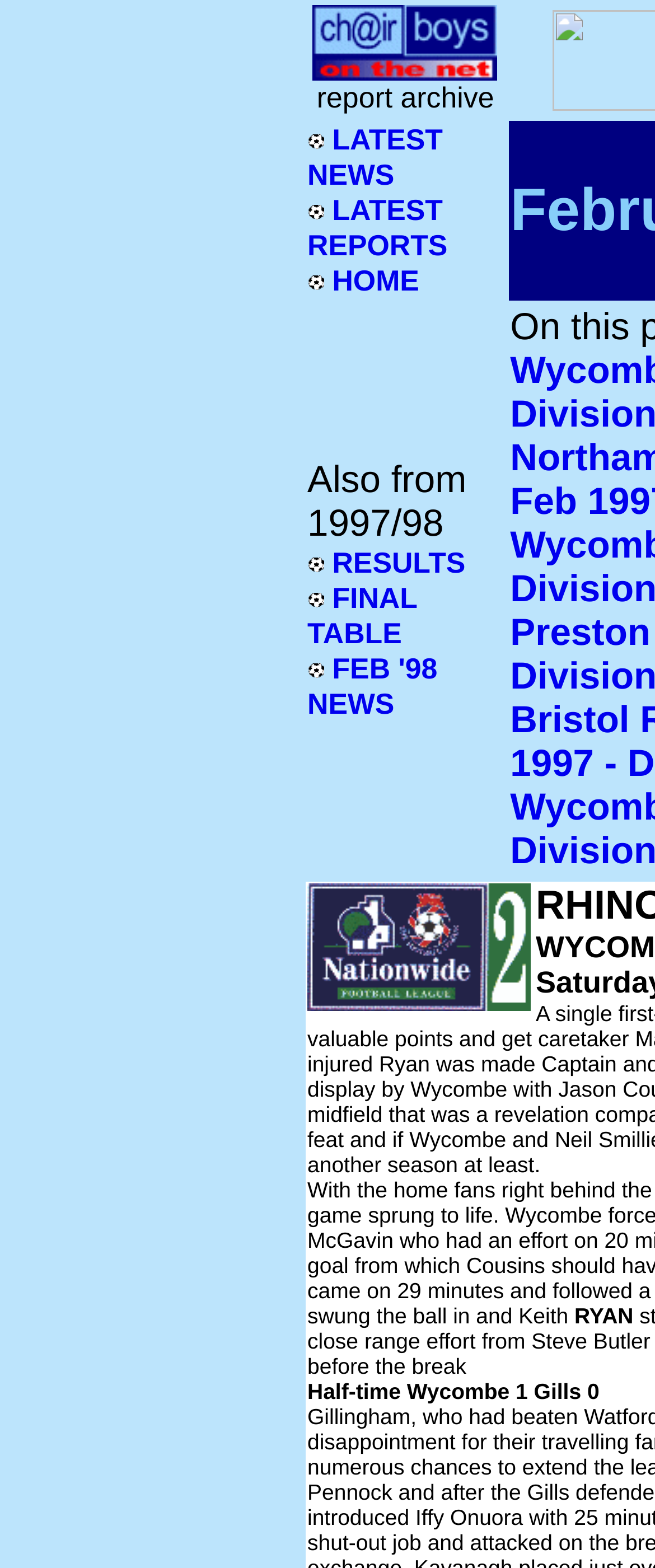Identify the bounding box of the HTML element described here: "FEB '98 NEWS". Provide the coordinates as four float numbers between 0 and 1: [left, top, right, bottom].

[0.469, 0.415, 0.668, 0.459]